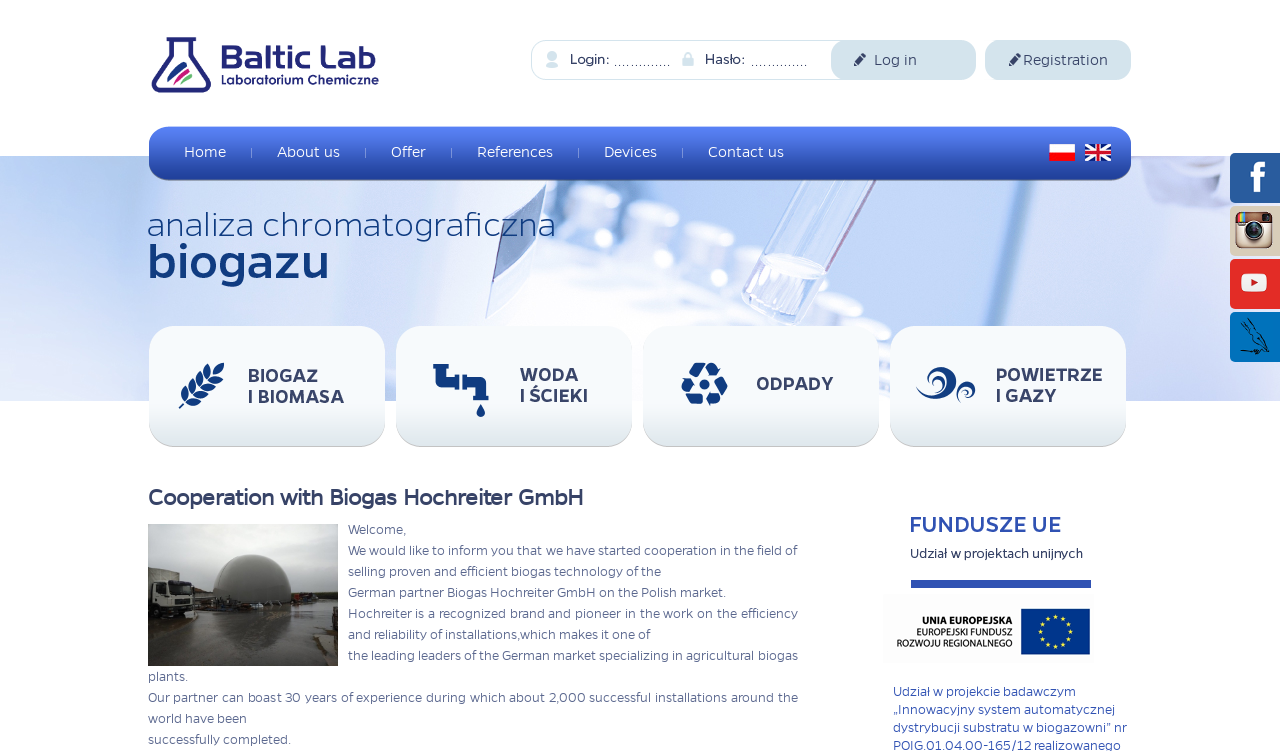Offer a detailed account of what is visible on the webpage.

The webpage is about Baltic Lab, a company that performs physicochemical analyses for biogas plants and industrial facilities. At the top left corner, there is a logo image. Below the logo, there are two empty text boxes and a "Log in" button. 

On the top navigation bar, there are six links: "Home", "About us", "Offer", "References", "Devices", and "Contact us". Each link is accompanied by a small image. 

To the right of the navigation bar, there are two flag images, one for English and one for Polish. 

The main content of the webpage is an article that takes up most of the page. It starts with a header section that contains four images, each representing a box. 

Below the header section, there is a subheading that announces the company's cooperation with Biogas Hochreiter GmbH, a German partner. This is accompanied by an image related to the cooperation. 

The main text of the article is divided into five paragraphs. The first paragraph welcomes the reader and introduces the cooperation with Biogas Hochreiter GmbH. The second paragraph explains the German partner's expertise in biogas technology. The third paragraph highlights the partner's 30 years of experience and 2,000 successful installations worldwide. The fourth paragraph is a continuation of the third paragraph, and the fifth paragraph is a short conclusion. 

To the right of the main text, there is an image of a person, likely a representative of the company. 

At the bottom right corner of the page, there are four social media links: Facebook, Instagram, YouTube, and Blog. Each link is accompanied by a small image.